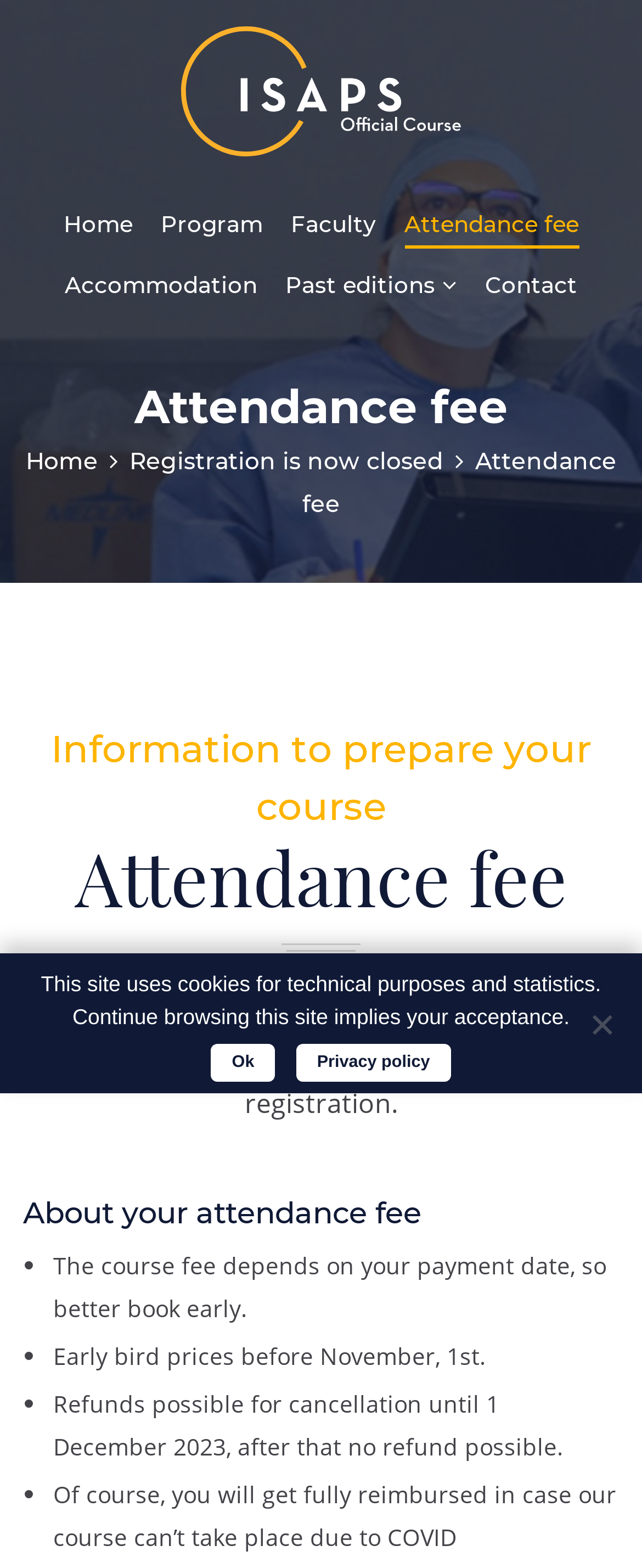Locate the bounding box coordinates of the element you need to click to accomplish the task described by this instruction: "go to home page".

[0.099, 0.129, 0.206, 0.159]